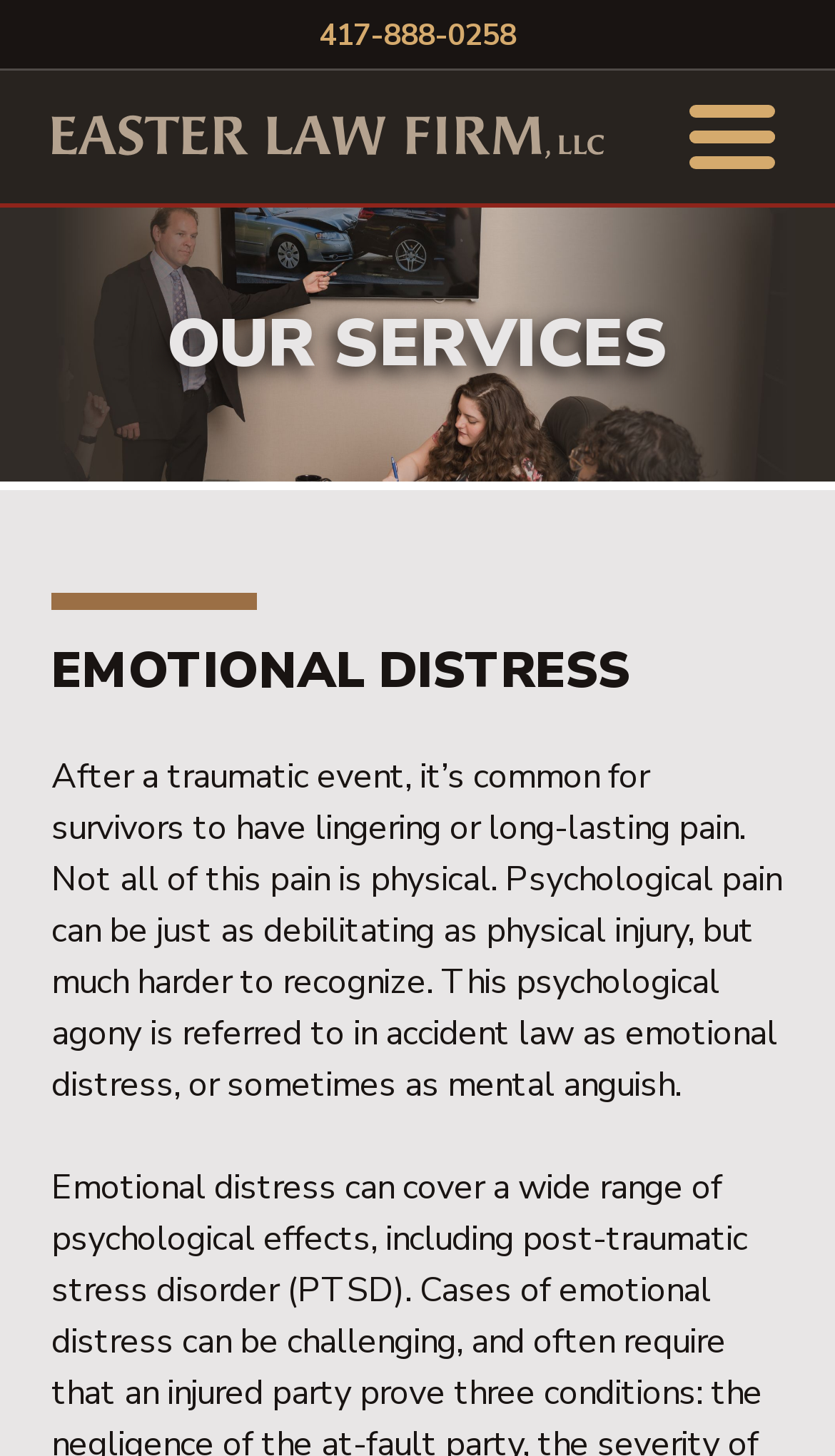What is the purpose of the 'PRIMARY MENU' button?
Using the information from the image, give a concise answer in one word or a short phrase.

to control primary-menu